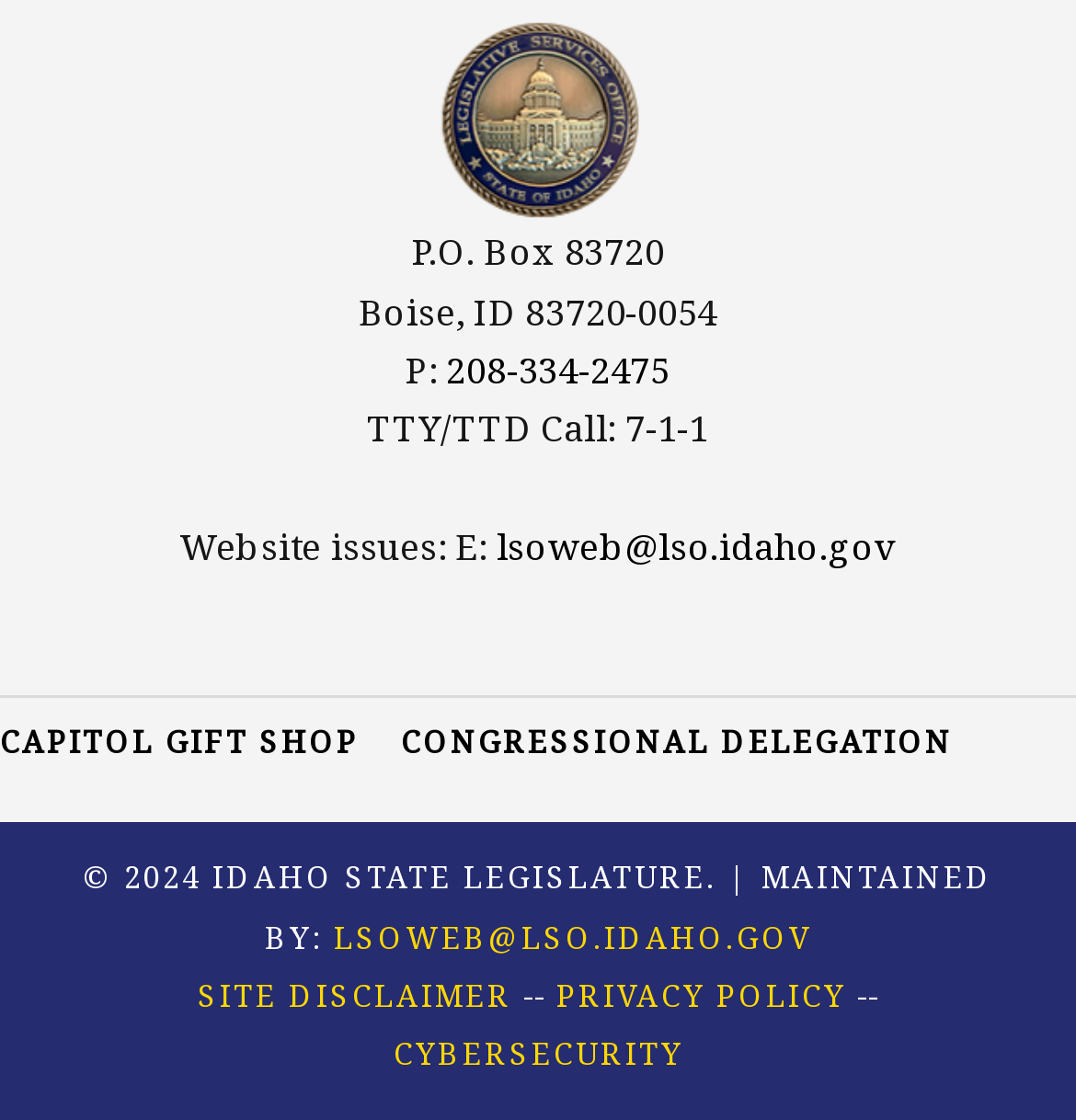Please answer the following question as detailed as possible based on the image: 
What is the address of the Idaho State Legislature?

I found the address by looking at the StaticText elements that contain the address information, which are 'P.O. Box 83720' and 'Boise, ID 83720-0054'.